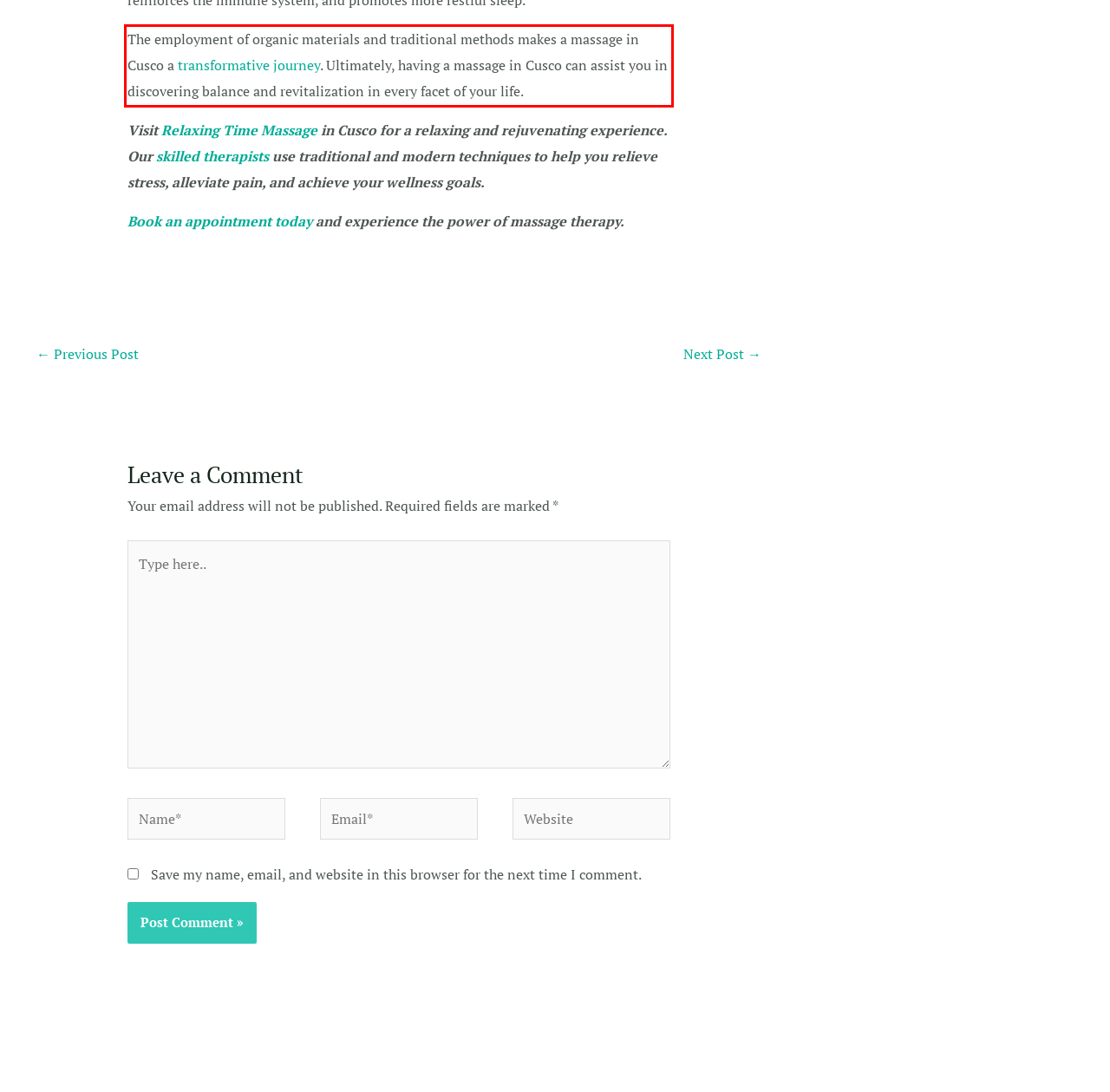Perform OCR on the text inside the red-bordered box in the provided screenshot and output the content.

The employment of organic materials and traditional methods makes a massage in Cusco a transformative journey. Ultimately, having a massage in Cusco can assist you in discovering balance and revitalization in every facet of your life.